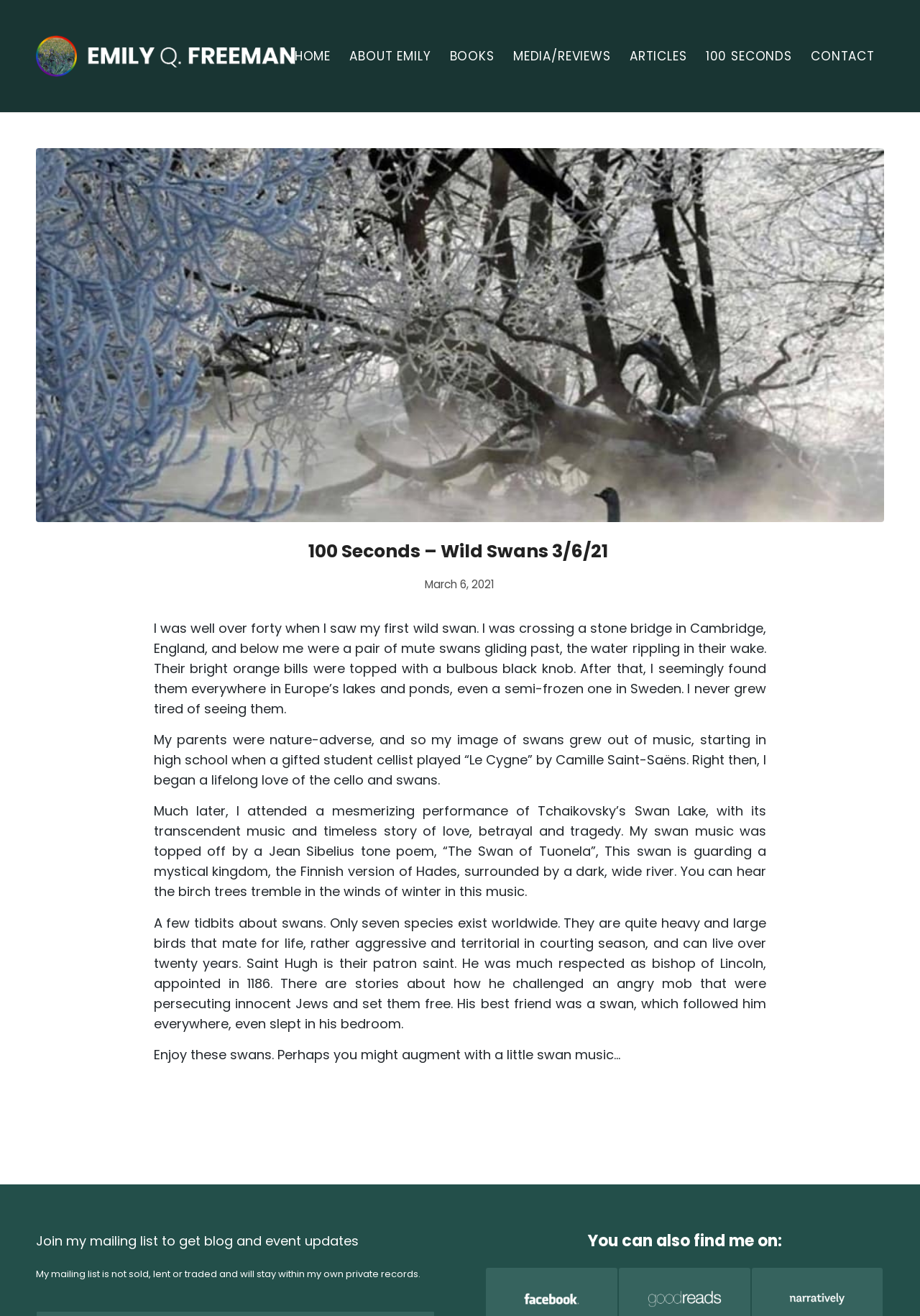Find the bounding box coordinates of the element I should click to carry out the following instruction: "Read the article about 'Wild Swans'".

[0.039, 0.113, 0.961, 0.397]